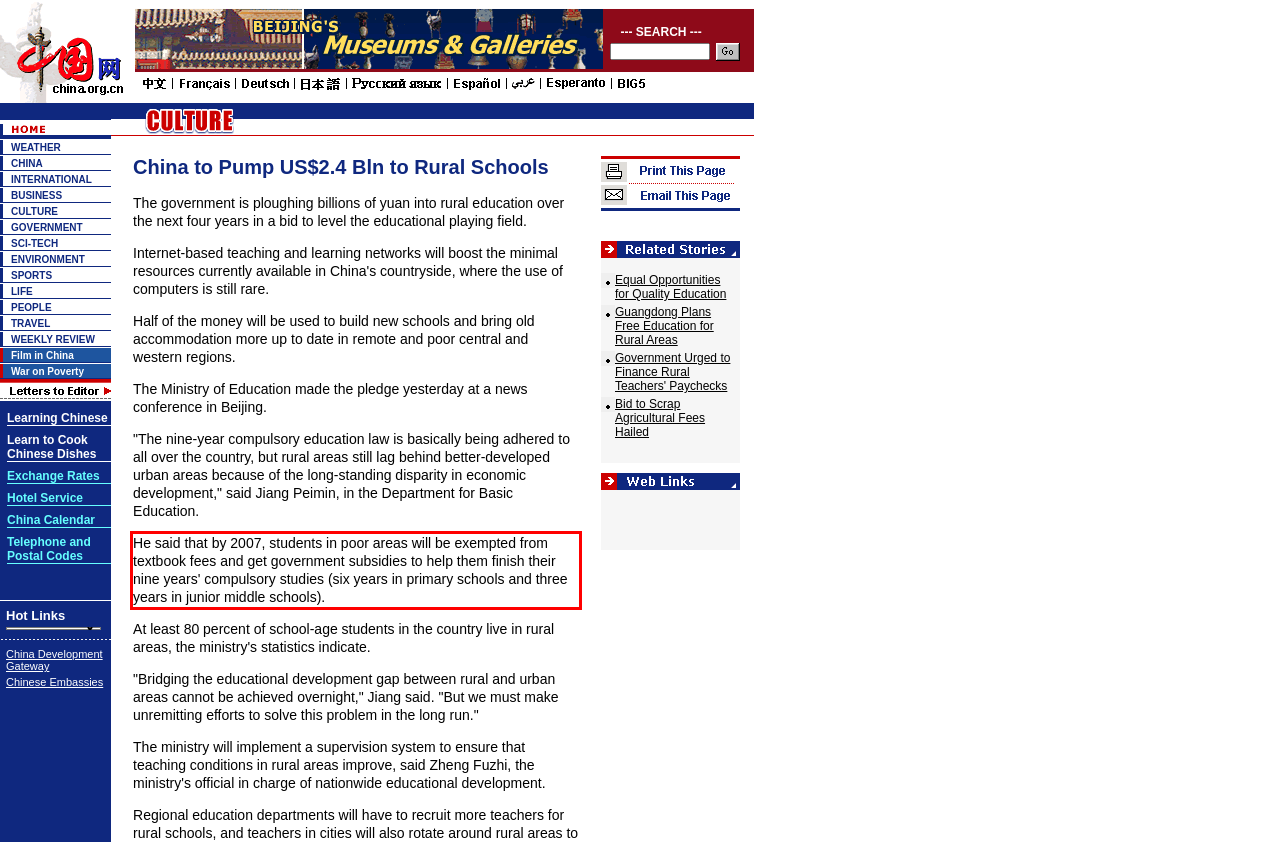Please extract the text content within the red bounding box on the webpage screenshot using OCR.

He said that by 2007, students in poor areas will be exempted from textbook fees and get government subsidies to help them finish their nine years' compulsory studies (six years in primary schools and three years in junior middle schools).